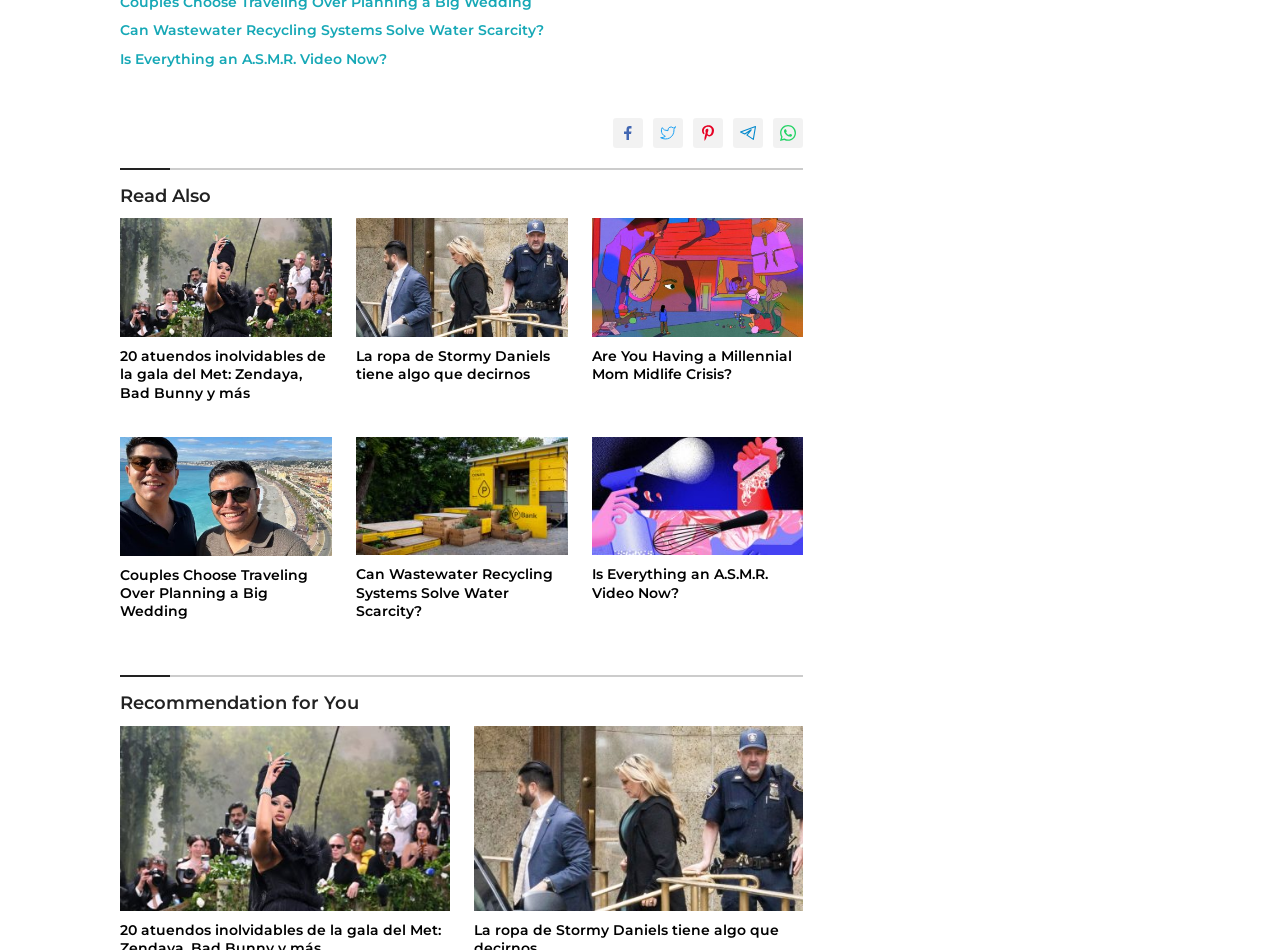Please locate the clickable area by providing the bounding box coordinates to follow this instruction: "Share on Facebook".

[0.479, 0.124, 0.503, 0.155]